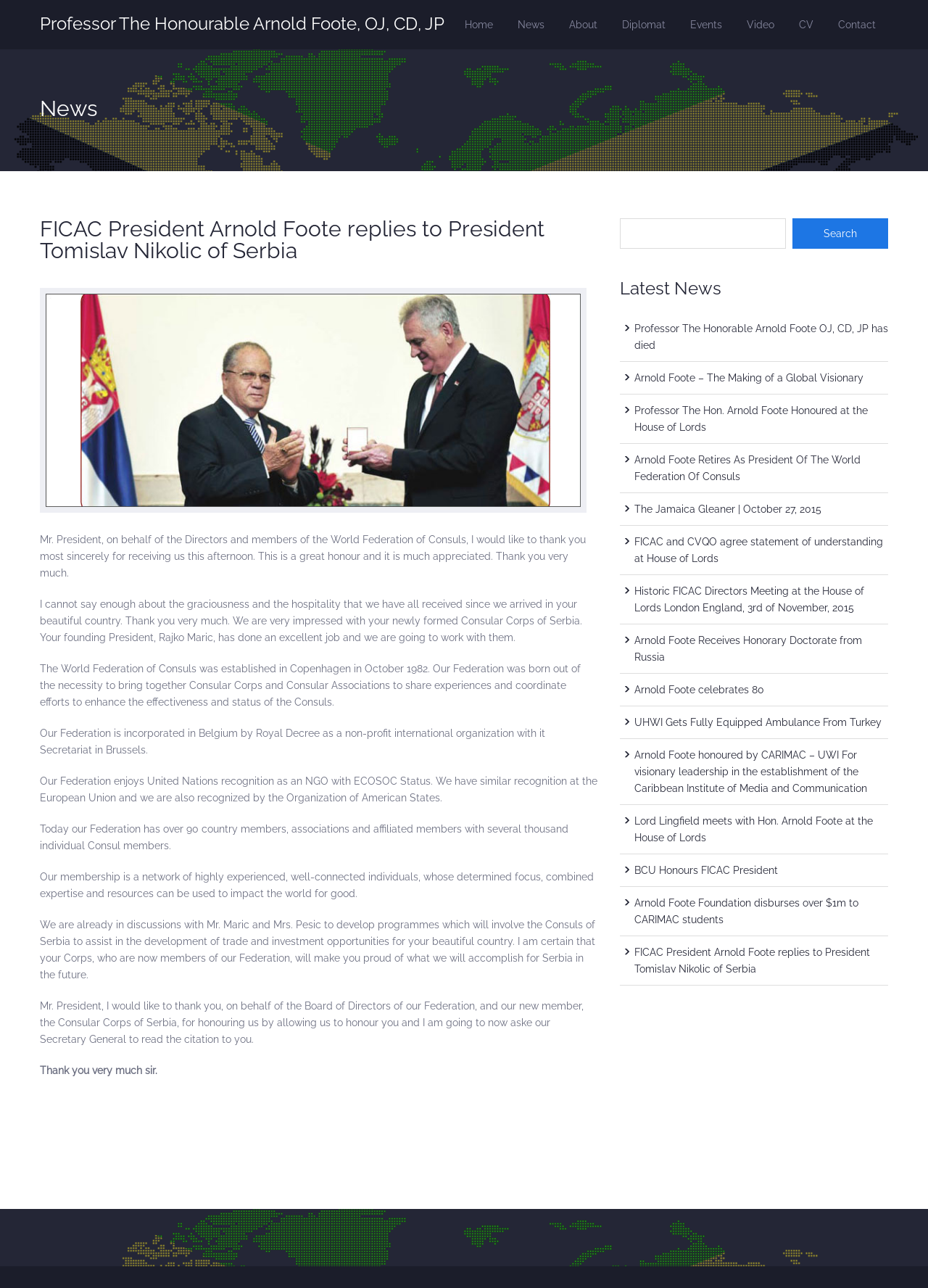Please identify the bounding box coordinates of the element that needs to be clicked to perform the following instruction: "Click the 'Home' link".

[0.488, 0.0, 0.545, 0.038]